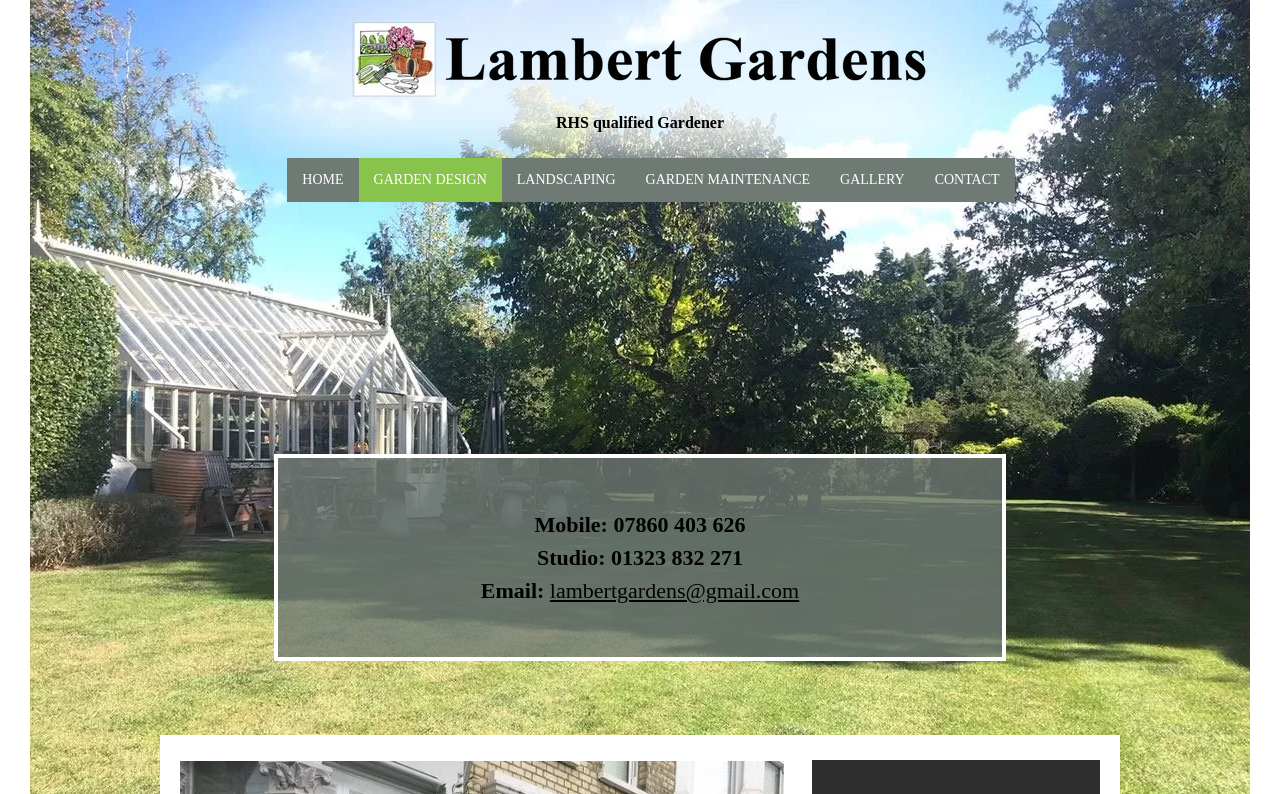Identify the bounding box for the UI element described as: "Garden Maintenance". Ensure the coordinates are four float numbers between 0 and 1, formatted as [left, top, right, bottom].

[0.493, 0.199, 0.645, 0.254]